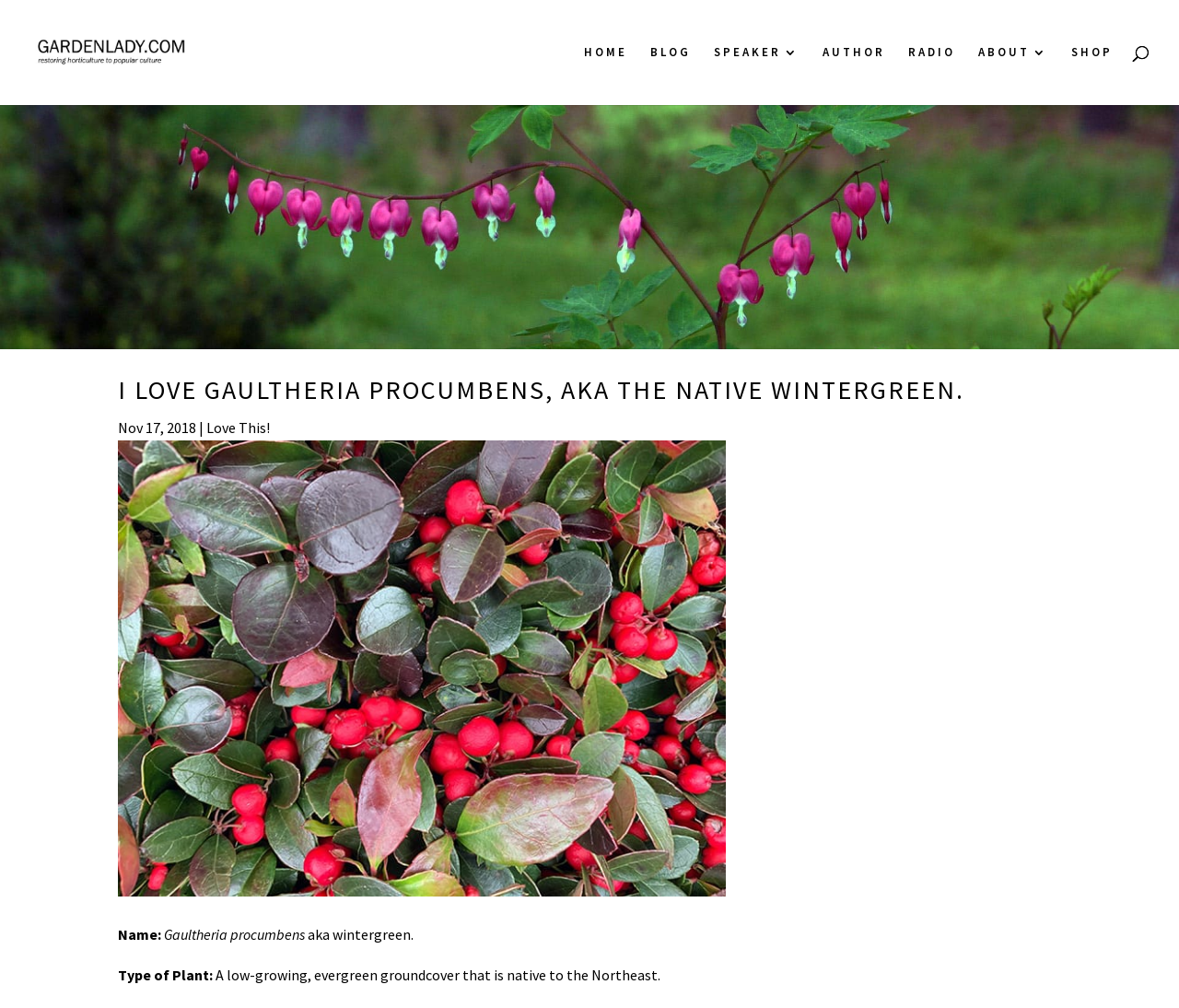What type of plant is Gaultheria procumbens?
Provide an in-depth answer to the question, covering all aspects.

I found the answer by reading the text 'Type of Plant: A low-growing, evergreen groundcover that is native to the Northeast.' which is located below the 'Name:' section.